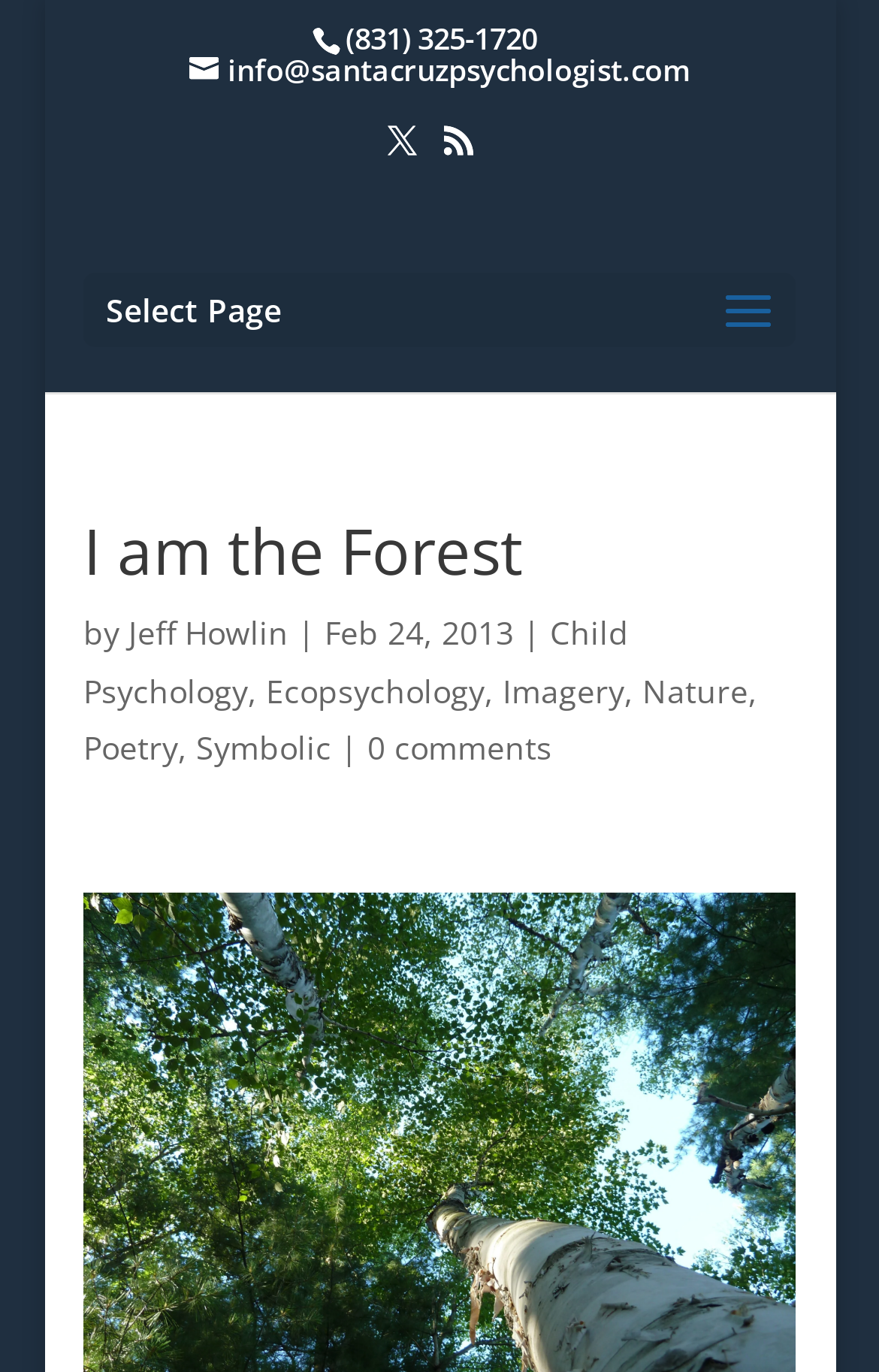Specify the bounding box coordinates of the element's area that should be clicked to execute the given instruction: "call the phone number". The coordinates should be four float numbers between 0 and 1, i.e., [left, top, right, bottom].

[0.394, 0.013, 0.611, 0.042]